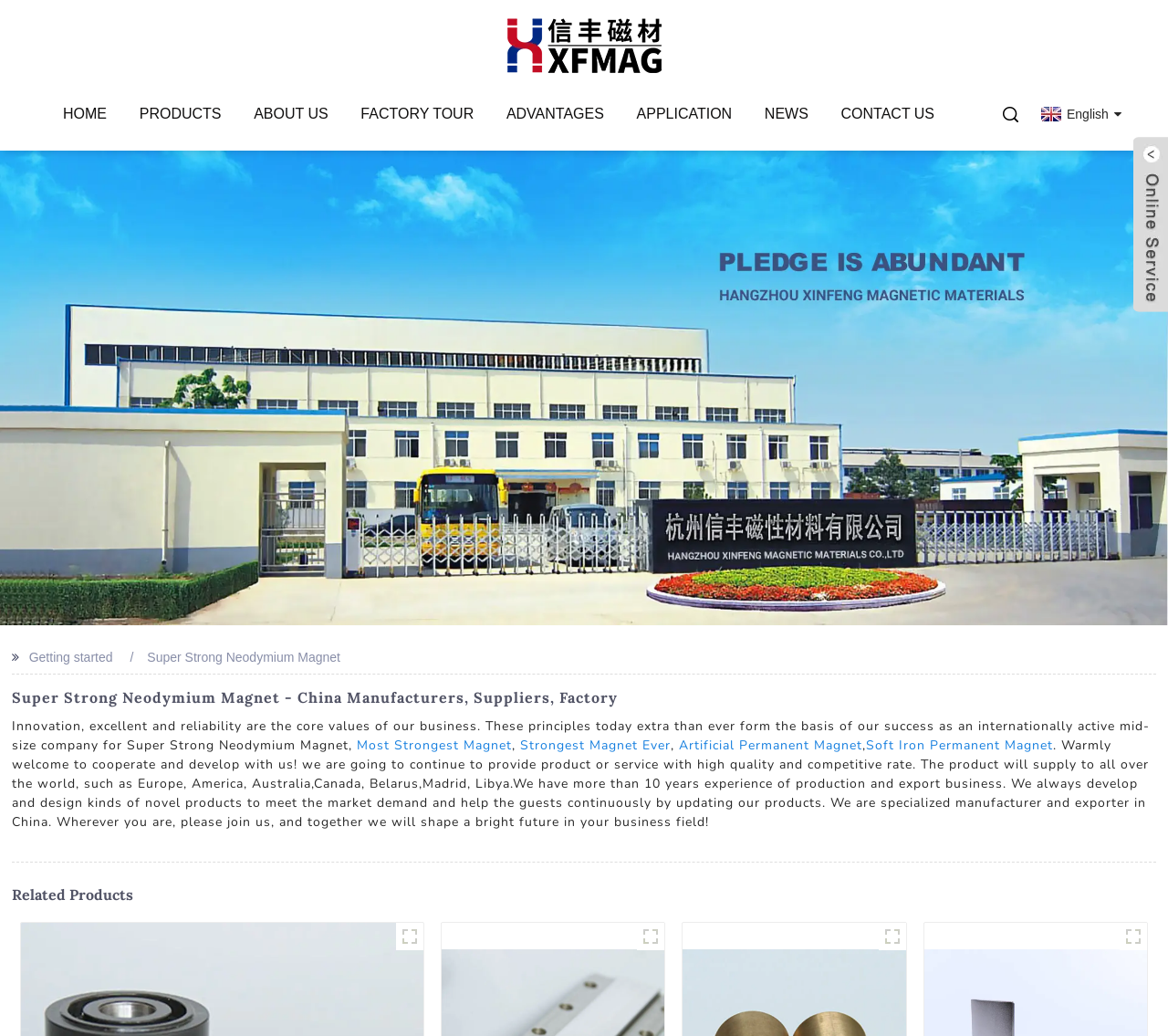Create a detailed description of the webpage's content and layout.

The webpage is about a Chinese factory and supplier of super strong neodymium magnets. At the top left corner, there is a logo image and a link to the logo. Below the logo, there is a navigation menu with links to different sections of the website, including "HOME", "PRODUCTS", "ABOUT US", "FACTORY TOUR", "ADVANTAGES", "APPLICATION", "NEWS", and "CONTACT US". 

On the top right corner, there is a language selection link with a flag icon. Below the navigation menu, there is a large banner image with a link to a permanent magnet company. 

The main content of the webpage starts with a heading that reads "Super Strong Neodymium Magnet - China Manufacturers, Suppliers, Factory". Below the heading, there is a brief introduction to the company, stating its core values and success as an internationally active mid-size company. 

Following the introduction, there are links to different types of magnets, including "Most Strongest Magnet", "Strongest Magnet Ever", "Artificial Permanent Magnet", and "Soft Iron Permanent Magnet". 

Below these links, there is a paragraph of text that welcomes customers to cooperate and develop with the company, highlighting their high-quality products and competitive rates. The text also mentions the company's experience and specialization in manufacturing and exporting magnets. 

Finally, there is a section titled "Related Products" with links to different products, including "Bonded NdFeB magnet rotors for motors", "180x60mm N42SH small flat linear motor", "Brass composite neodymium magnet cylinder assembly", and "a permanent magnet".